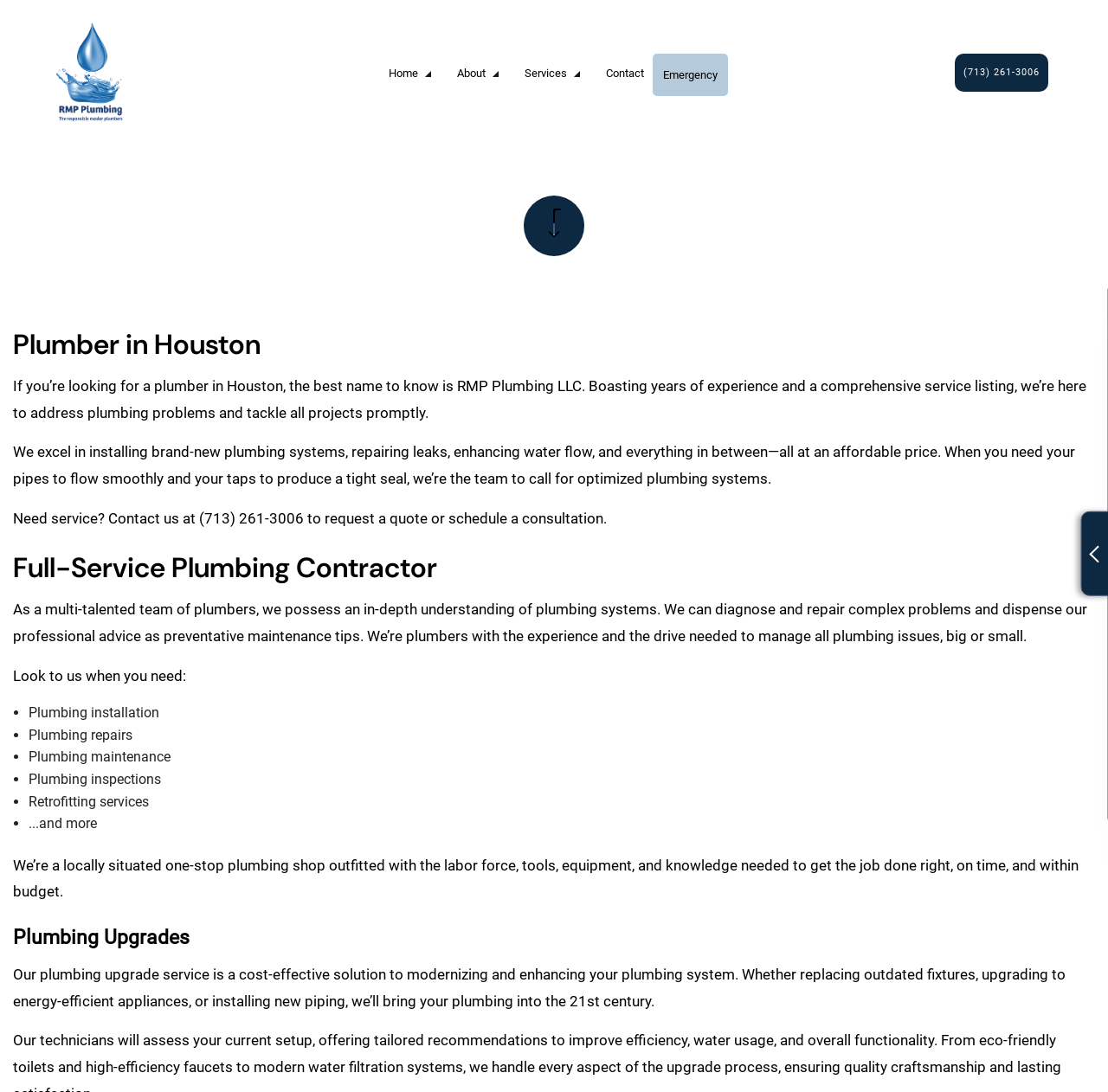Please examine the image and provide a detailed answer to the question: What services do the plumbers offer?

The webpage lists various services offered by the plumbers, including plumbing installation, repairs, maintenance, inspections, and retrofitting services. These services are mentioned in the section 'Look to us when you need:'.